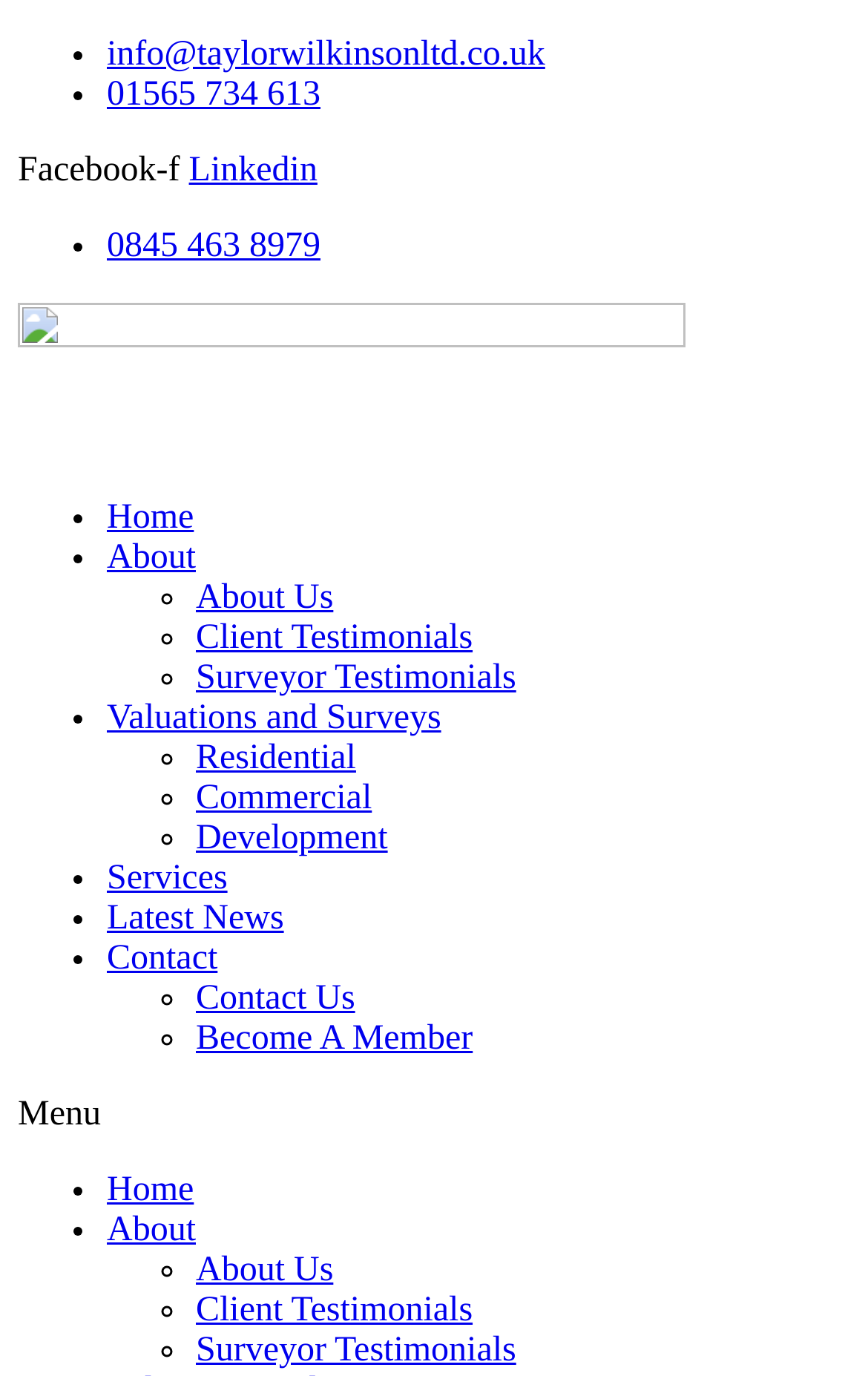Provide a thorough description of the webpage's content and layout.

The webpage is titled "NEW RIGHTS FOR TENANTS - Taylor Wilkinson Surveyors". At the top-left corner, there is a "Skip to content" link. Below it, there are three contact information links: "info@taylorwilkinsonltd.co.uk", "01565 734 613", and "0845 463 8979", each preceded by a bullet point. 

To the right of the contact information, there are social media links, including "Facebook-f" and "Linkedin". 

Below the contact information and social media links, there is a horizontal menu with several links, including "Home", "About", "Valuations and Surveys", "Services", "Latest News", and "Contact". Each of these links has a corresponding dropdown menu with more specific links. For example, the "About" link has dropdown links to "About Us", "Client Testimonials", and "Surveyor Testimonials". Similarly, the "Valuations and Surveys" link has dropdown links to "Residential", "Commercial", and "Development". 

At the bottom-right corner, there is a "Menu Toggle" button.